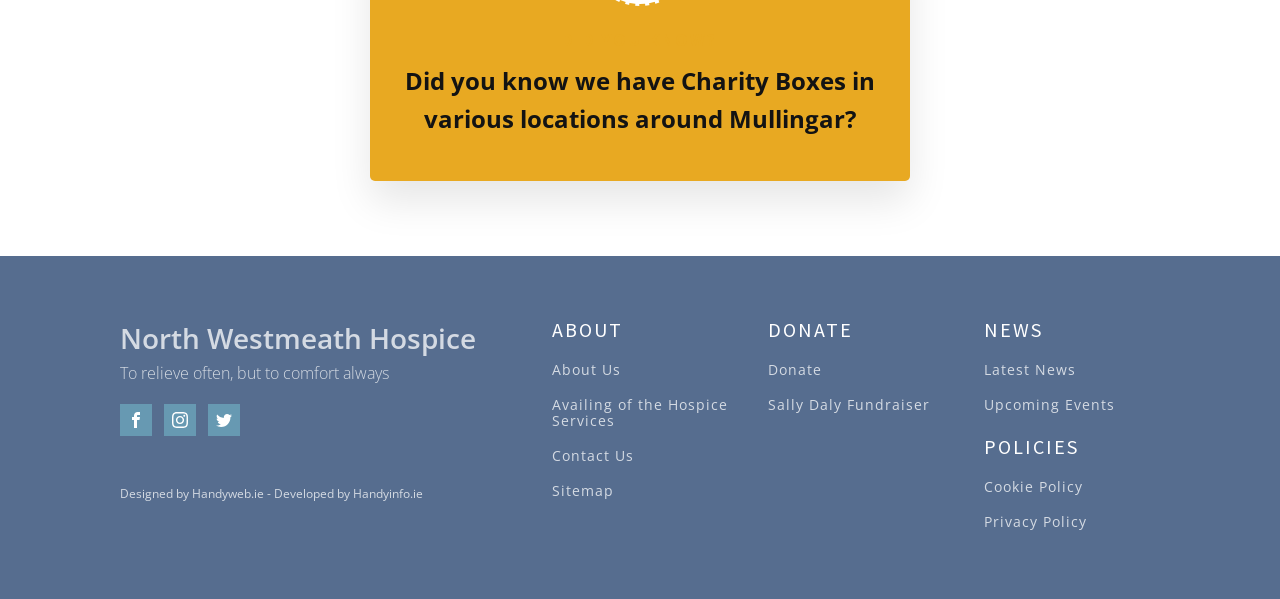Please identify the bounding box coordinates of the clickable area that will allow you to execute the instruction: "Read about Availing of the Hospice Services".

[0.431, 0.663, 0.569, 0.714]